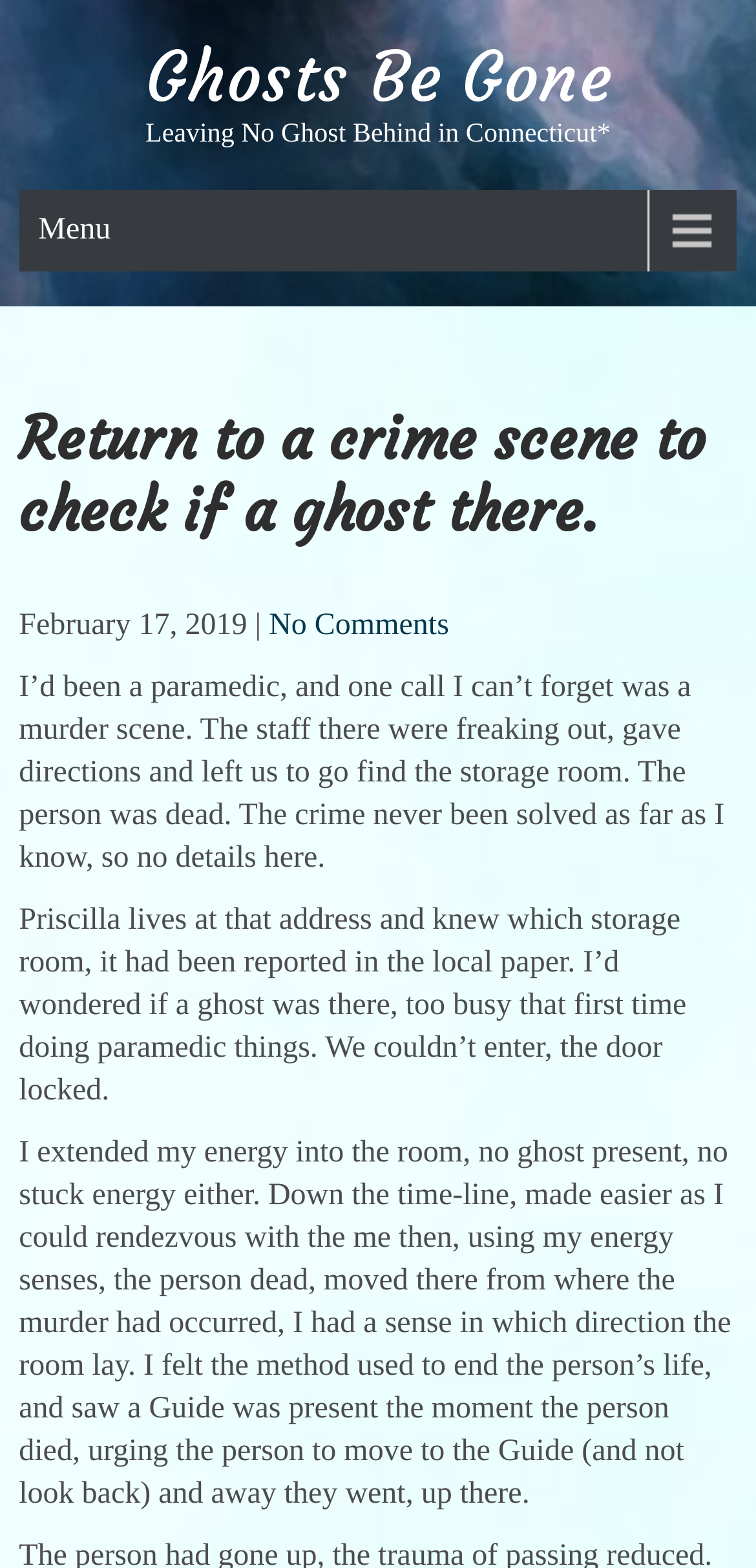What did the author sense in the storage room?
Please provide a detailed and thorough answer to the question.

The author's experience in the storage room can be understood by reading the text in the StaticText element, which states 'I extended my energy into the room, no ghost present, no stuck energy either', indicating that the author did not sense any ghostly presence in the room.